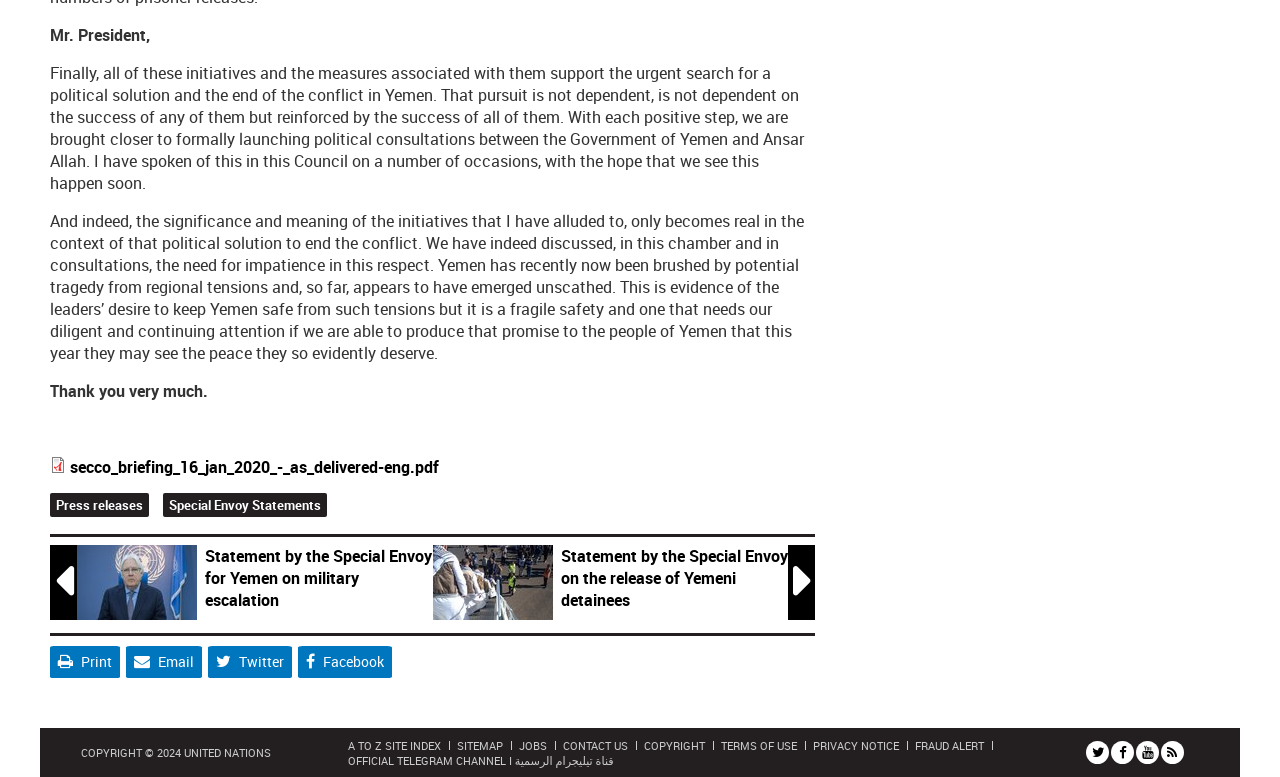Please locate the bounding box coordinates of the element's region that needs to be clicked to follow the instruction: "View the A TO Z SITE INDEX". The bounding box coordinates should be provided as four float numbers between 0 and 1, i.e., [left, top, right, bottom].

[0.272, 0.95, 0.344, 0.969]